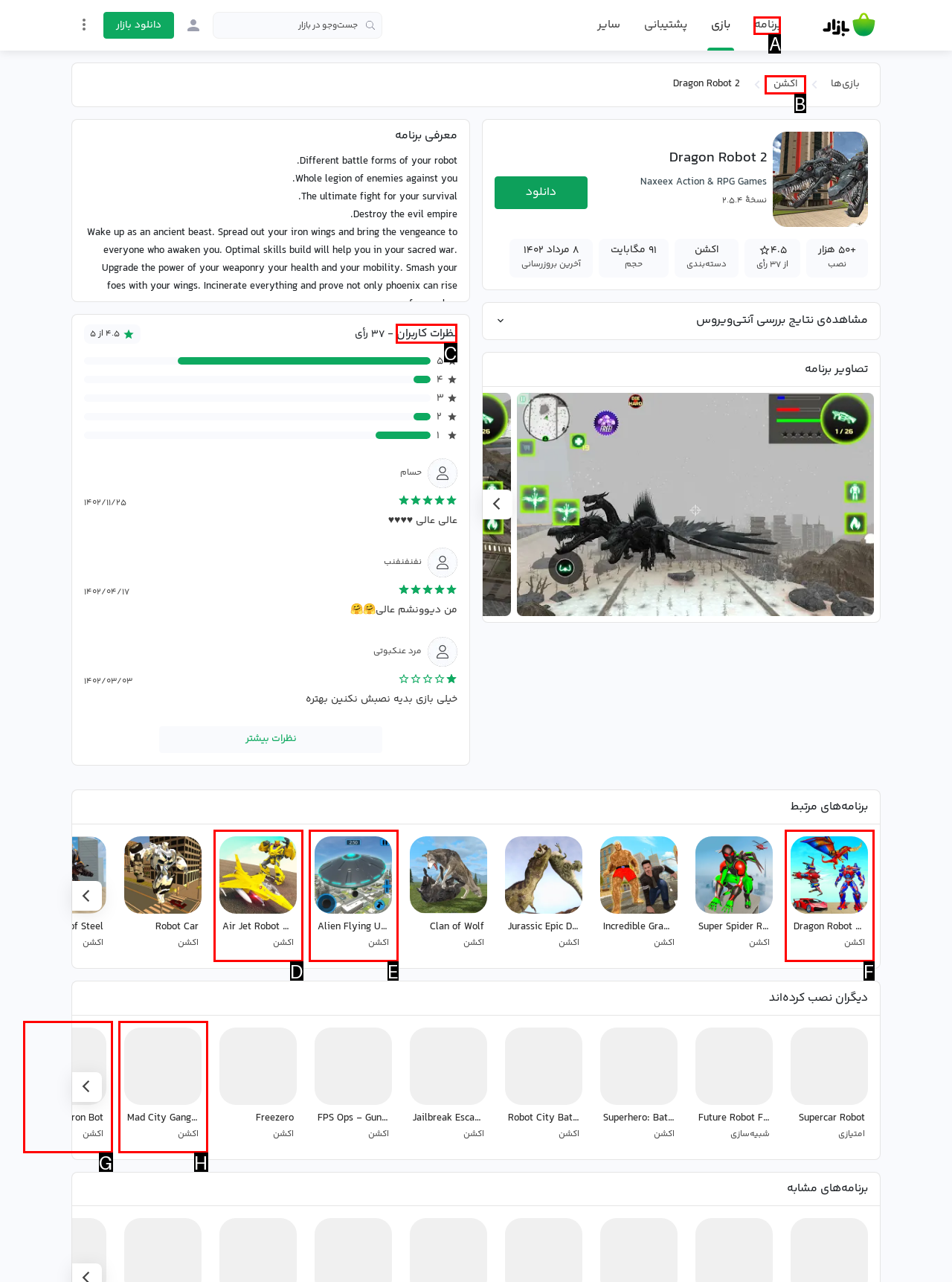Identify the correct option to click in order to accomplish the task: Check user reviews Provide your answer with the letter of the selected choice.

C